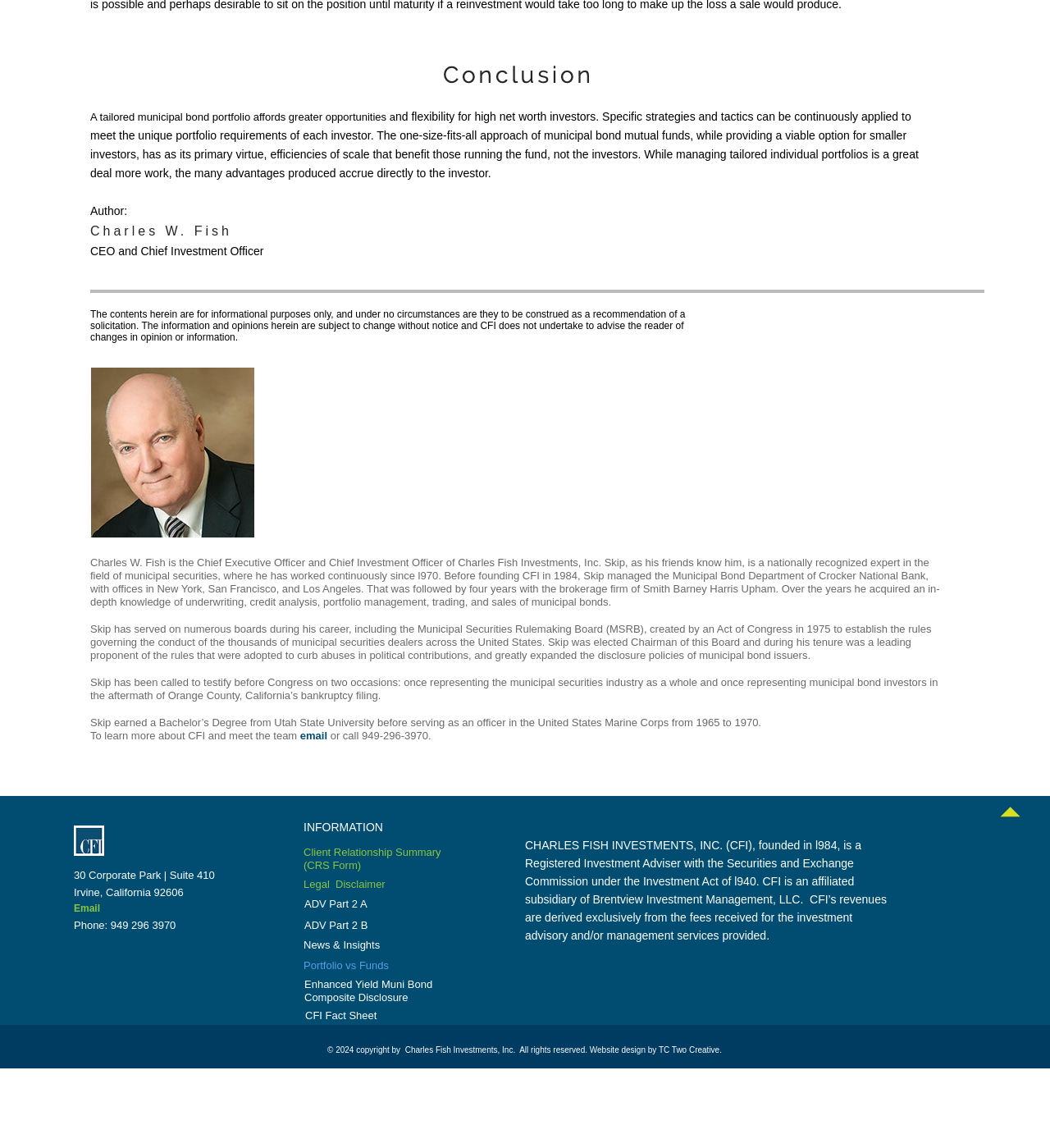Find the bounding box coordinates for the UI element whose description is: "ADV Part 2 B". The coordinates should be four float numbers between 0 and 1, in the format [left, top, right, bottom].

[0.29, 0.801, 0.4, 0.815]